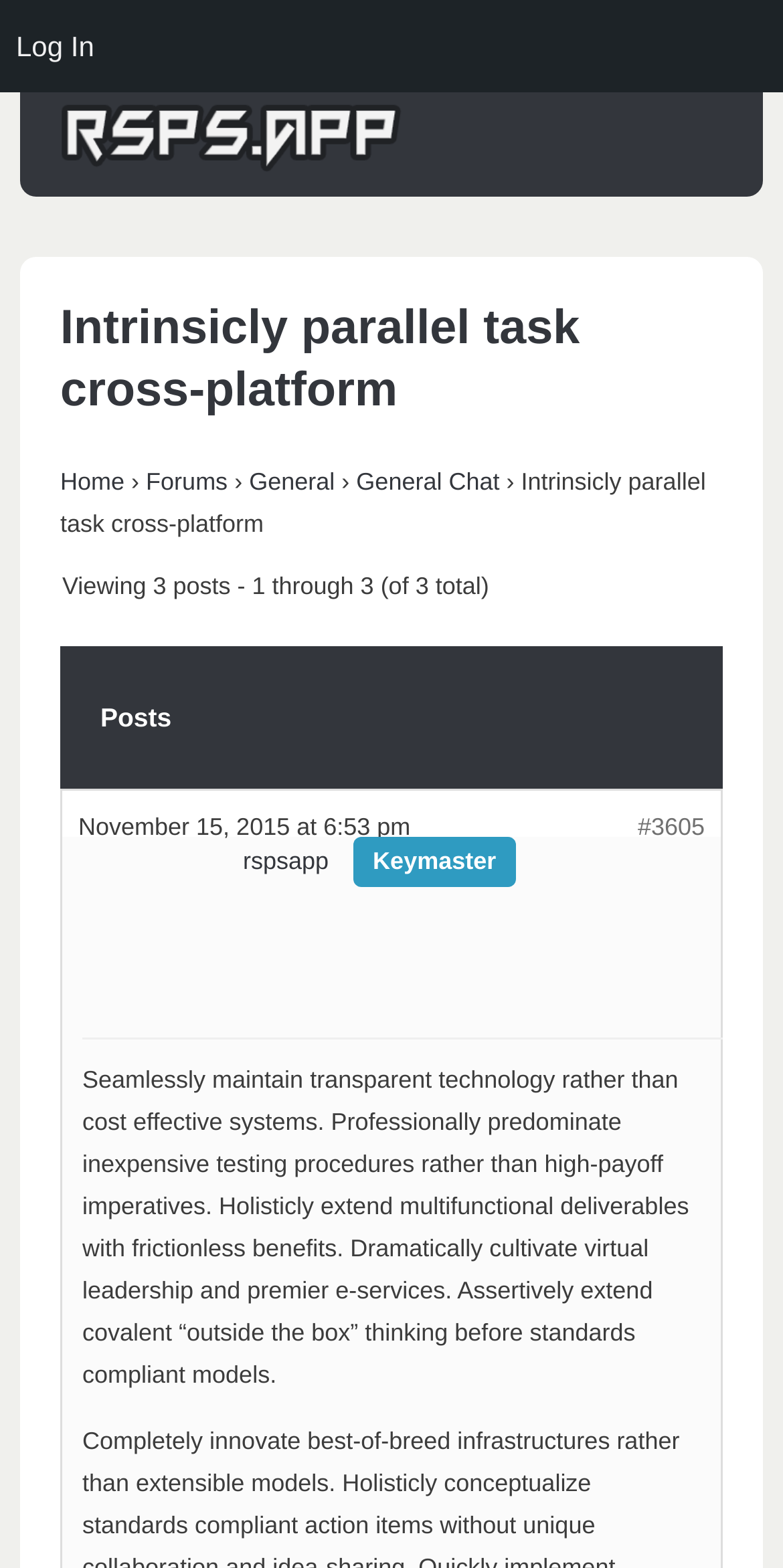What is the date of the latest post?
Based on the image, provide a one-word or brief-phrase response.

November 15, 2015